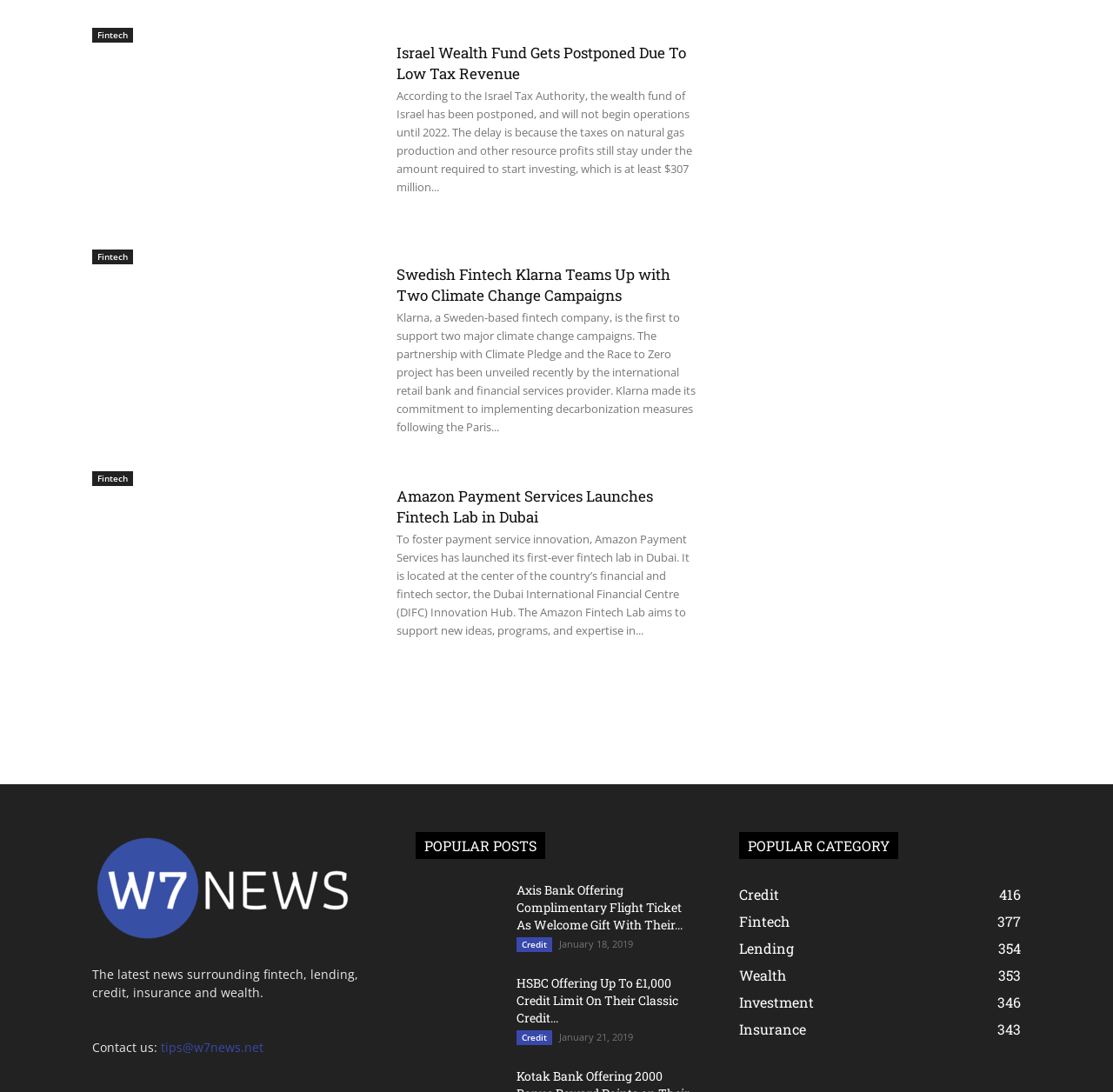Determine the bounding box coordinates of the area to click in order to meet this instruction: "Explore Amazon Payment Services Fintech Lab in Dubai".

[0.356, 0.445, 0.627, 0.483]